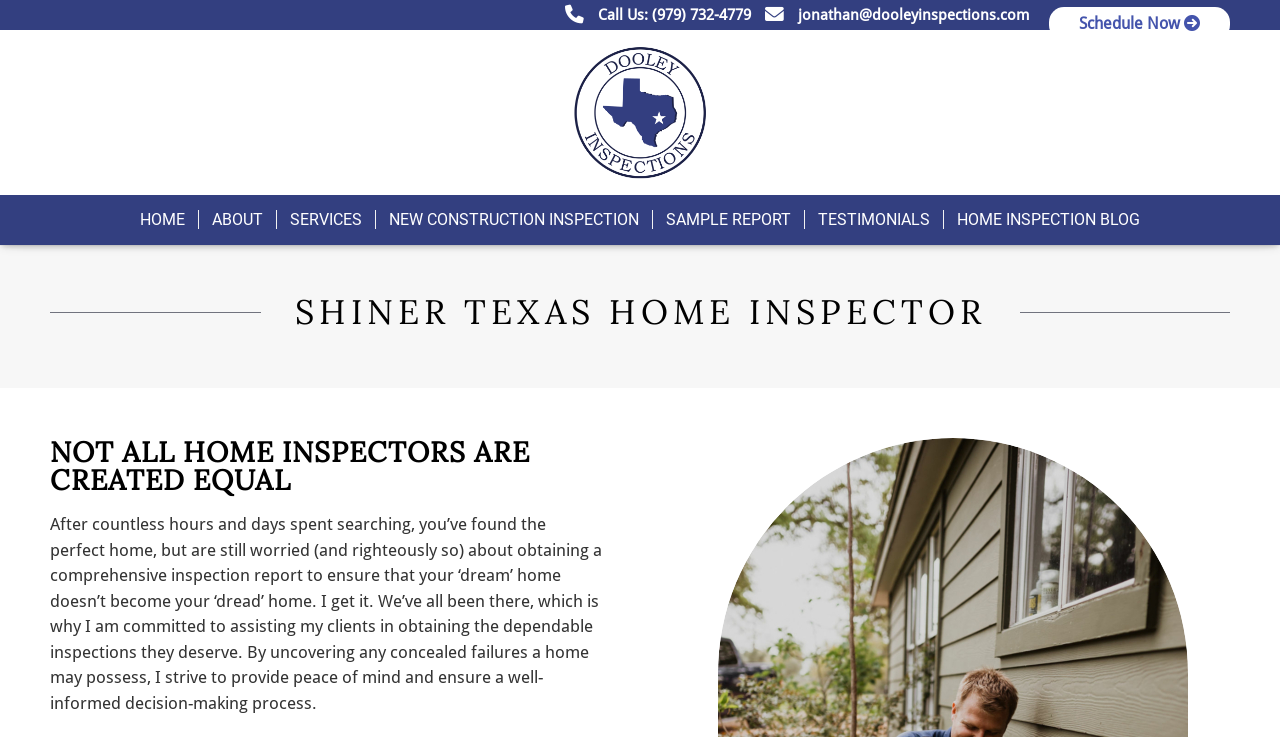Can you pinpoint the bounding box coordinates for the clickable element required for this instruction: "Check the SAMPLE REPORT"? The coordinates should be four float numbers between 0 and 1, i.e., [left, top, right, bottom].

[0.509, 0.265, 0.628, 0.332]